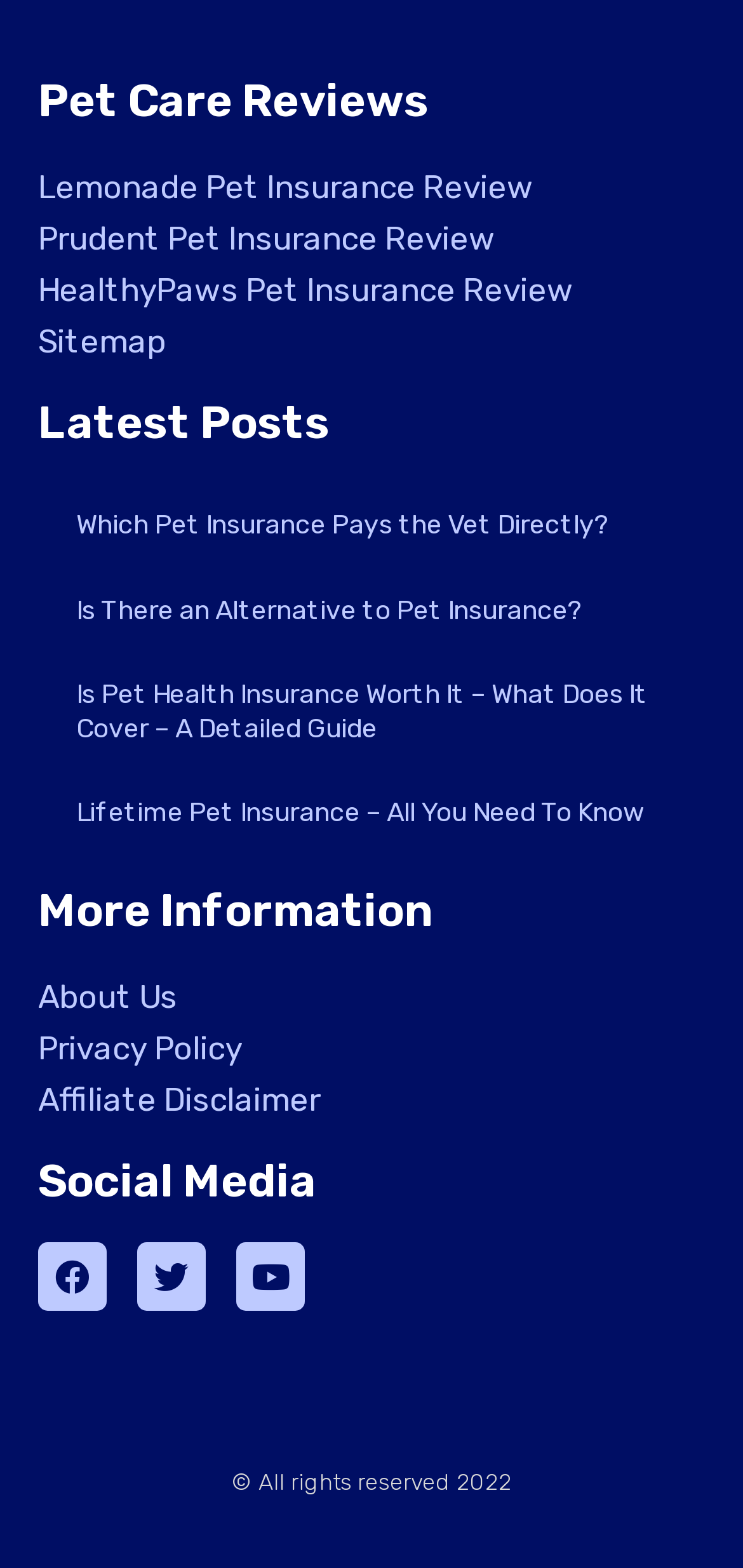Answer the question below using just one word or a short phrase: 
How many links are under the 'More Information' heading?

3